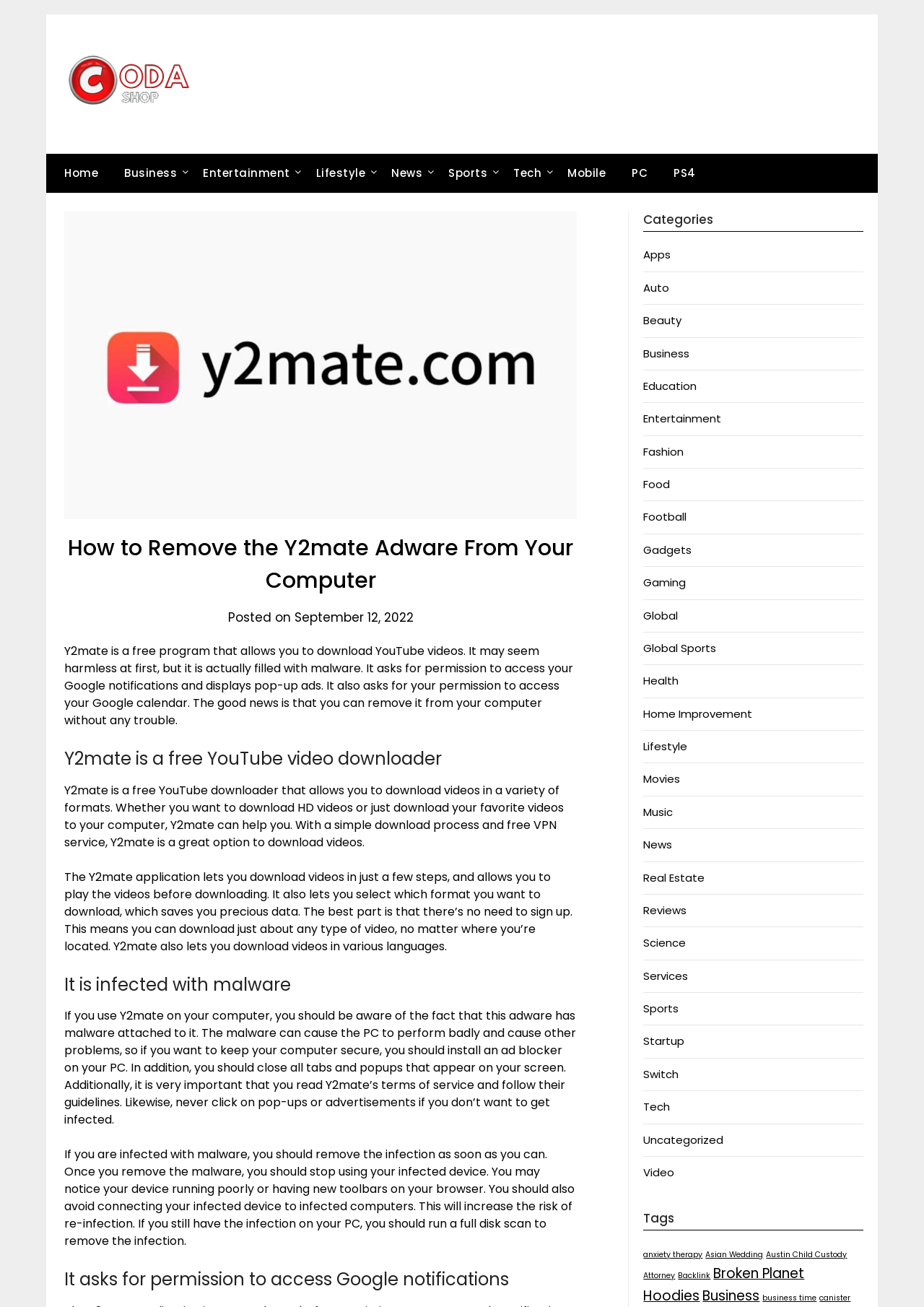From the given element description: "Broken Planet Hoodies", find the bounding box for the UI element. Provide the coordinates as four float numbers between 0 and 1, in the order [left, top, right, bottom].

[0.696, 0.967, 0.871, 0.999]